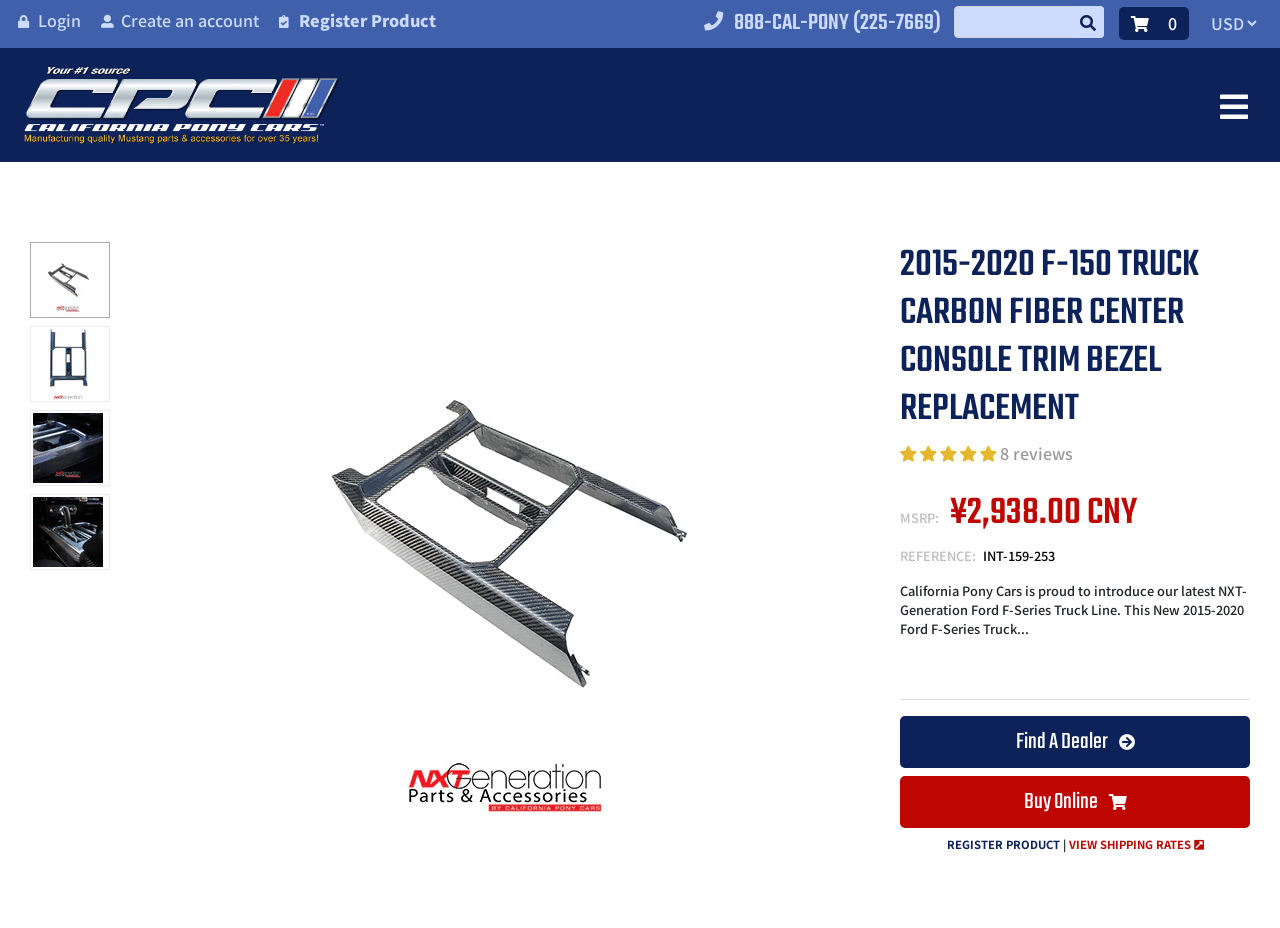Respond to the following question with a brief word or phrase:
How can I purchase this product?

Buy Online